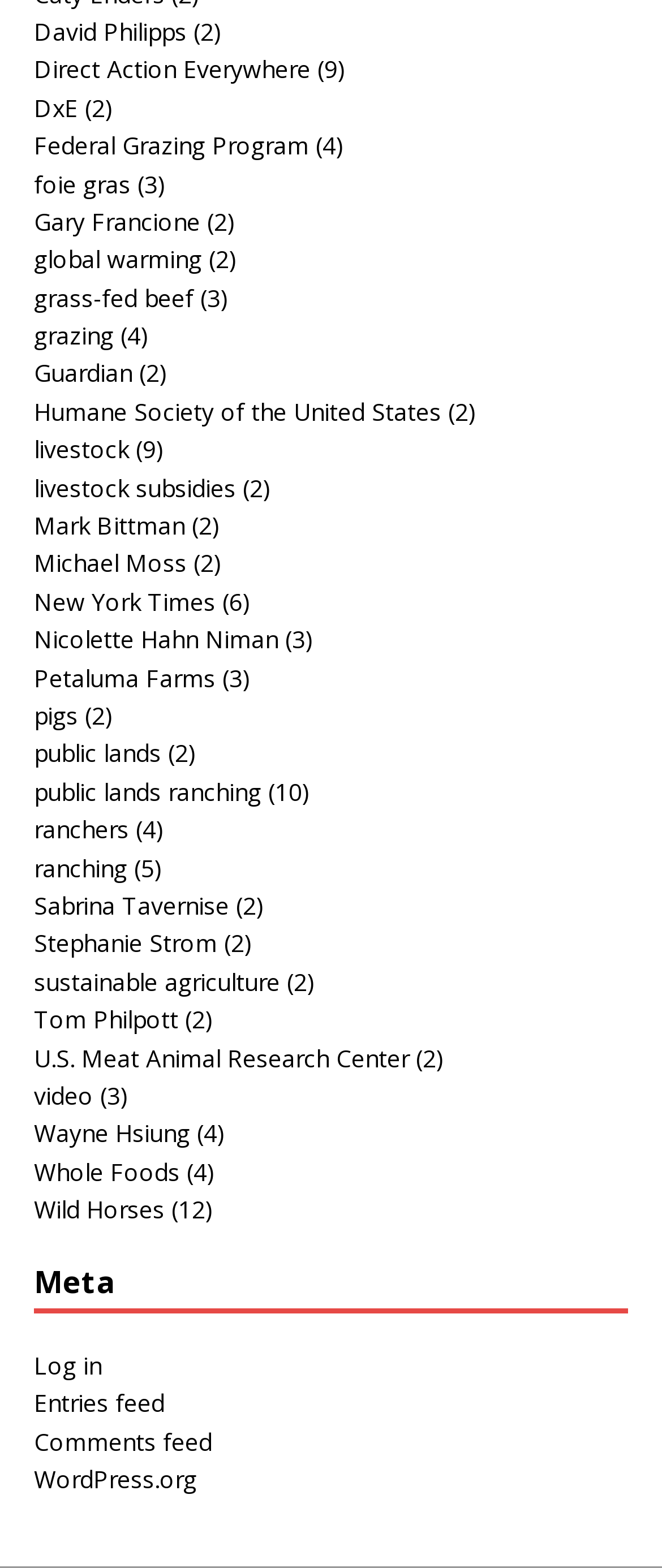Using the provided element description "Tom Philpott (2)", determine the bounding box coordinates of the UI element.

[0.051, 0.64, 0.323, 0.66]